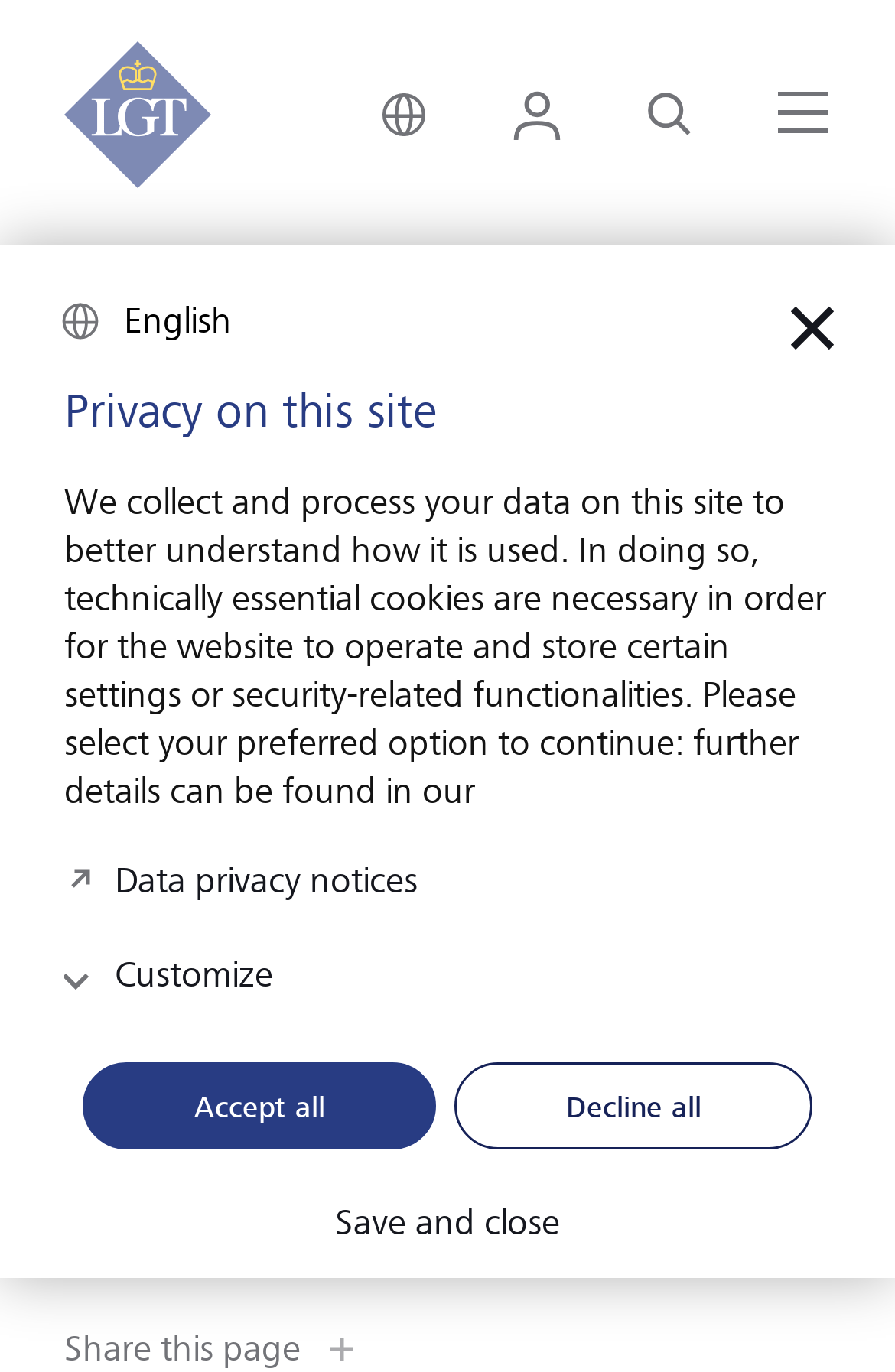What is the date of this article?
From the details in the image, answer the question comprehensively.

The webpage's content has a description list that includes a term 'Date' and a detail '17 June 2022', which indicates the date of the article.